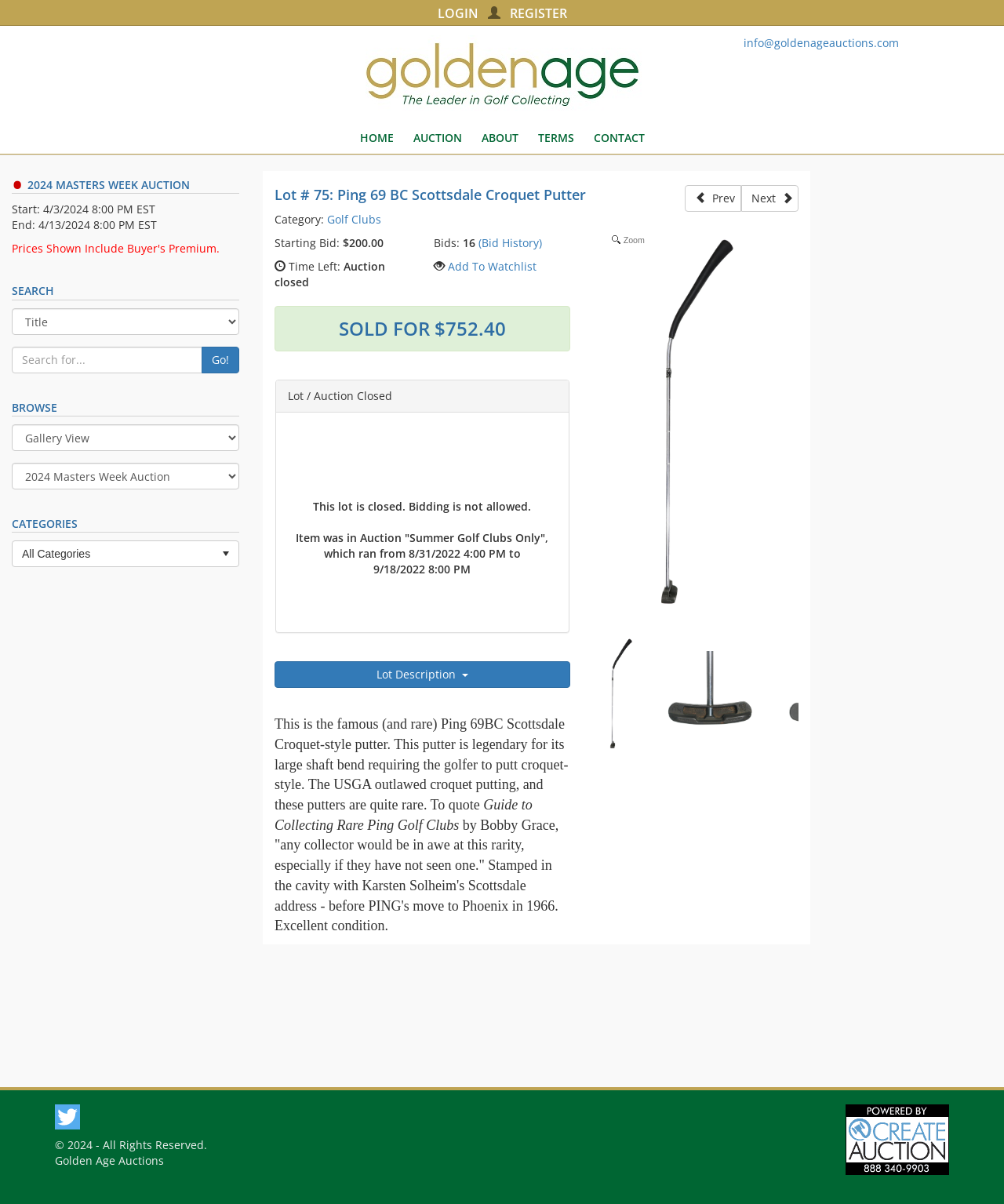Locate the bounding box coordinates of the area that needs to be clicked to fulfill the following instruction: "Sign in to the forum". The coordinates should be in the format of four float numbers between 0 and 1, namely [left, top, right, bottom].

None